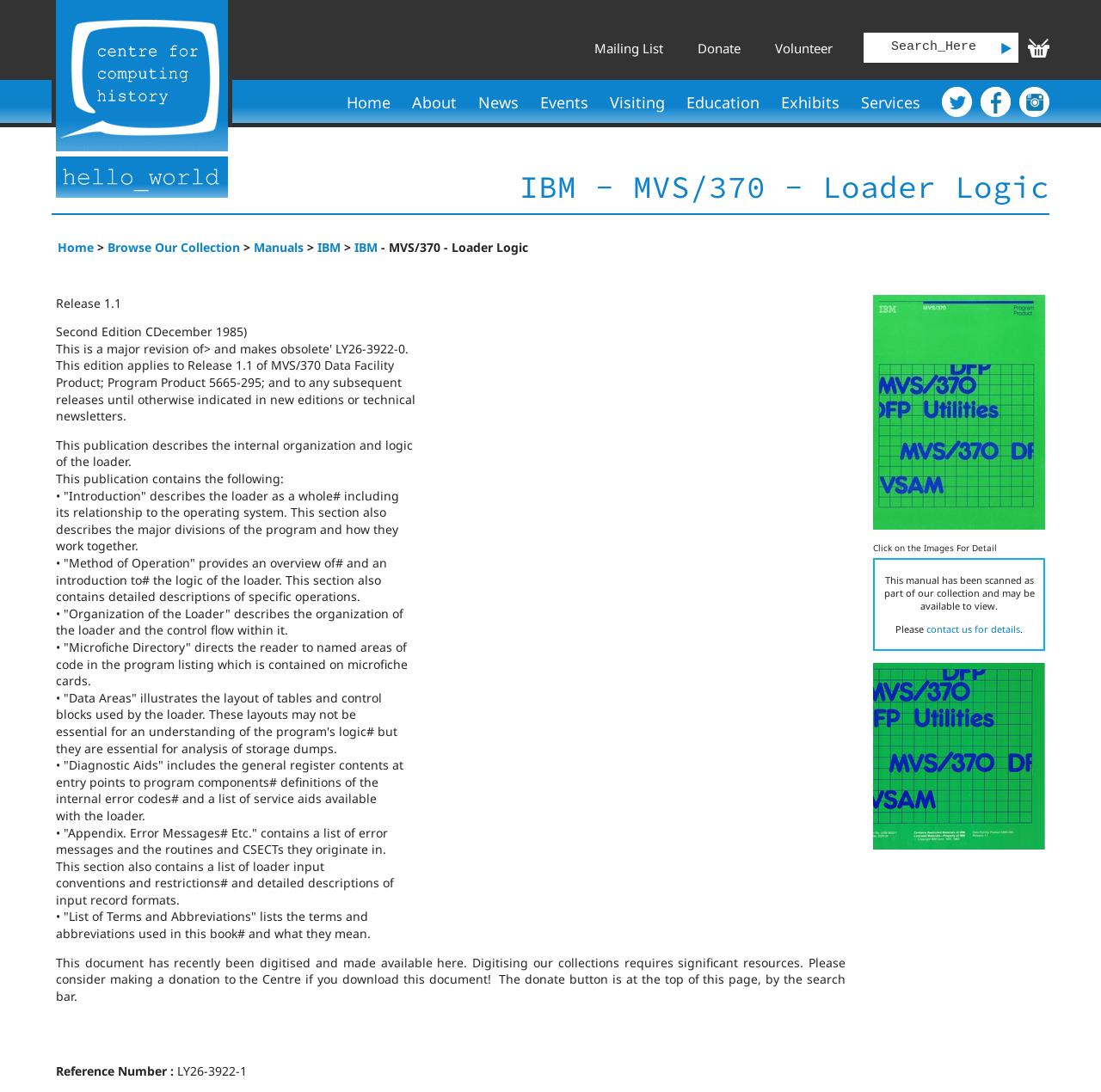Given the description "Twitter", provide the bounding box coordinates of the corresponding UI element.

[0.855, 0.08, 0.883, 0.107]